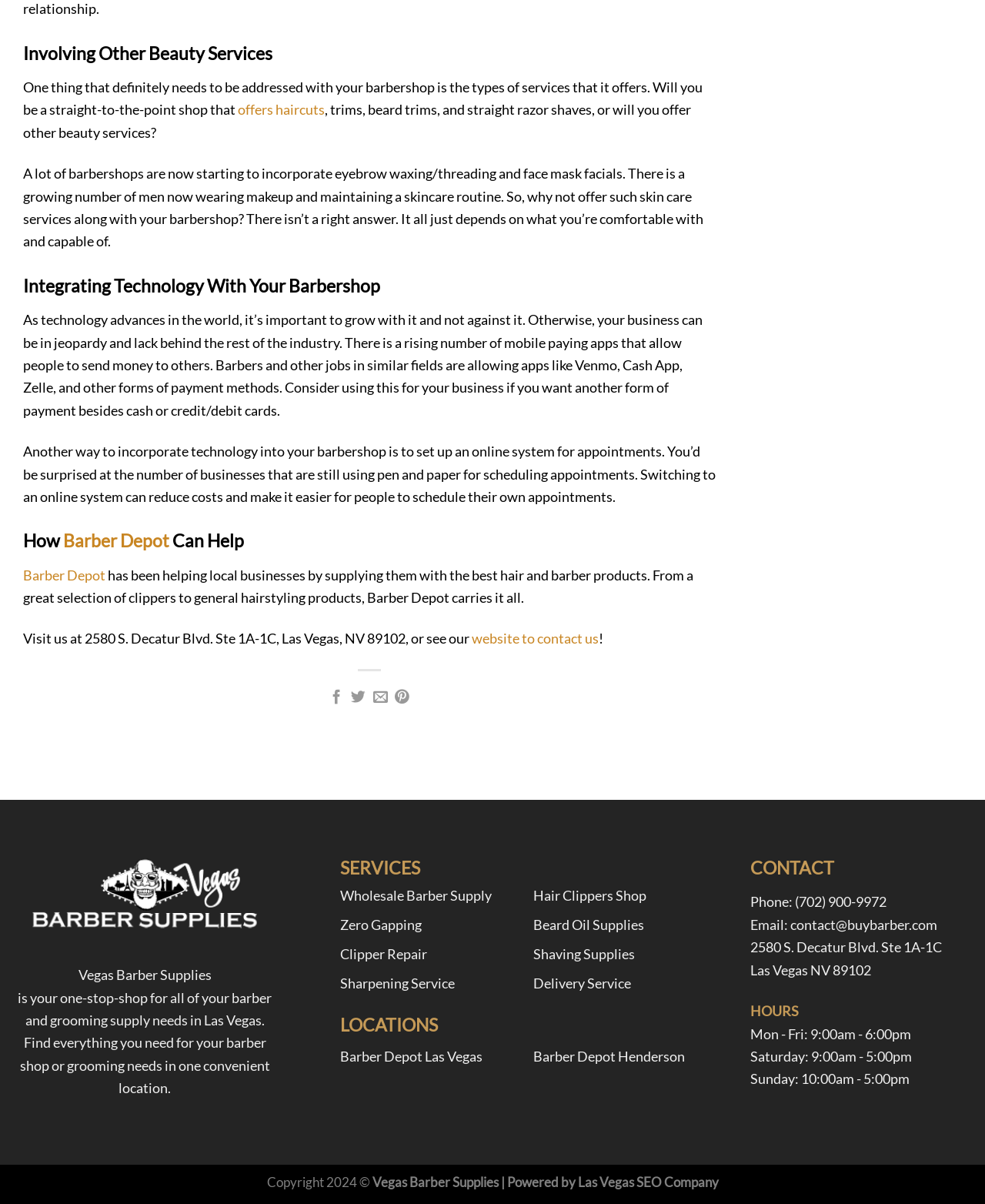What is the address of the barbershop?
Please look at the screenshot and answer in one word or a short phrase.

2580 S. Decatur Blvd. Ste 1A-1C, Las Vegas, NV 89102